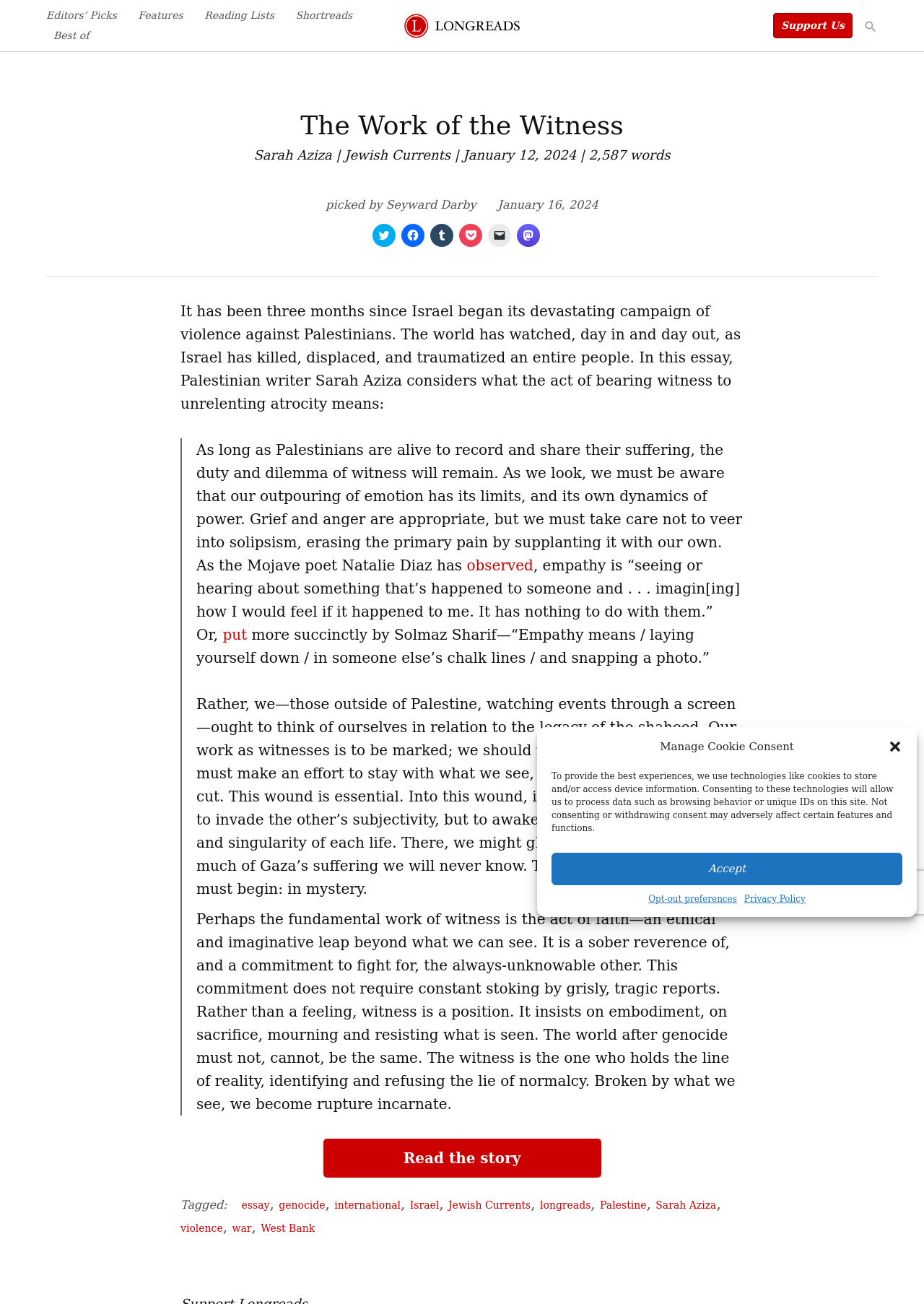Generate the main heading text from the webpage.

The Work of the Witness